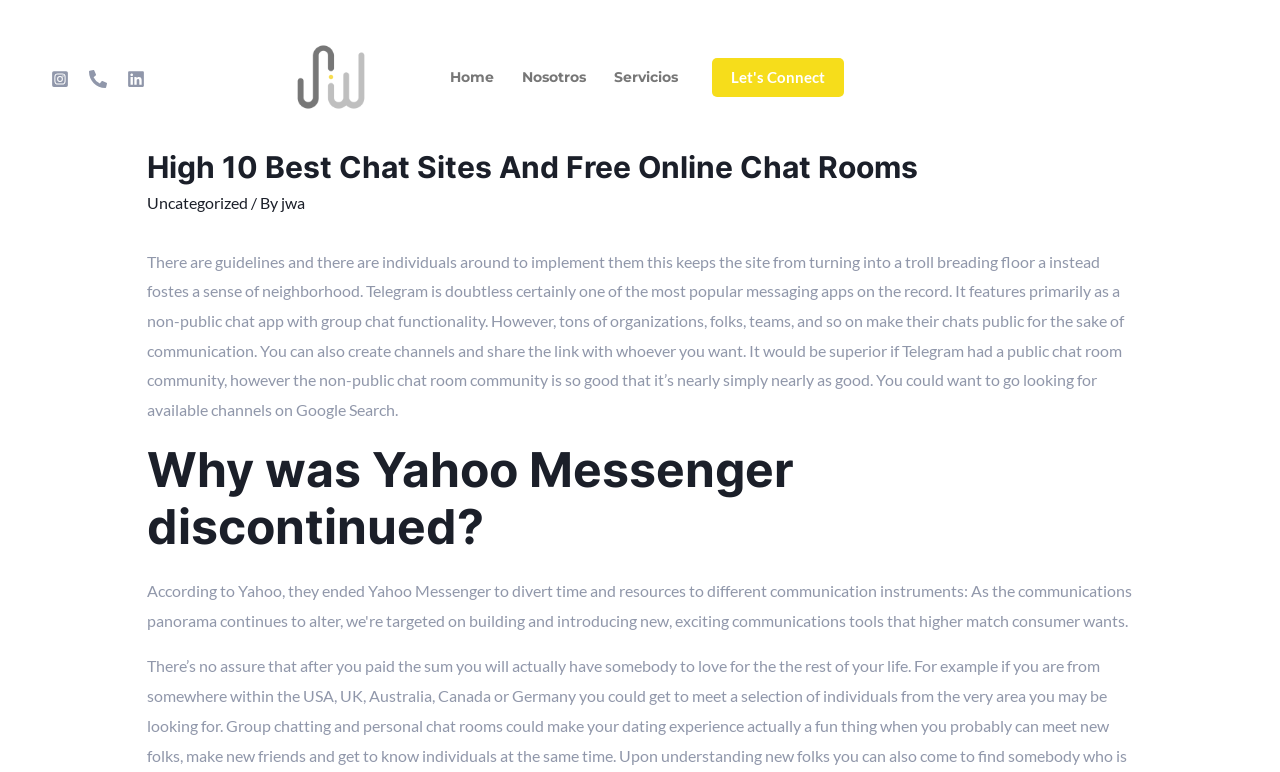What is the topic of the article?
Using the image as a reference, answer the question in detail.

I found the answer by looking at the heading of the webpage, which says 'High 10 Best Chat Sites And Free Online Chat Rooms', indicating that the topic of the article is about the best chat sites and free online chat rooms.